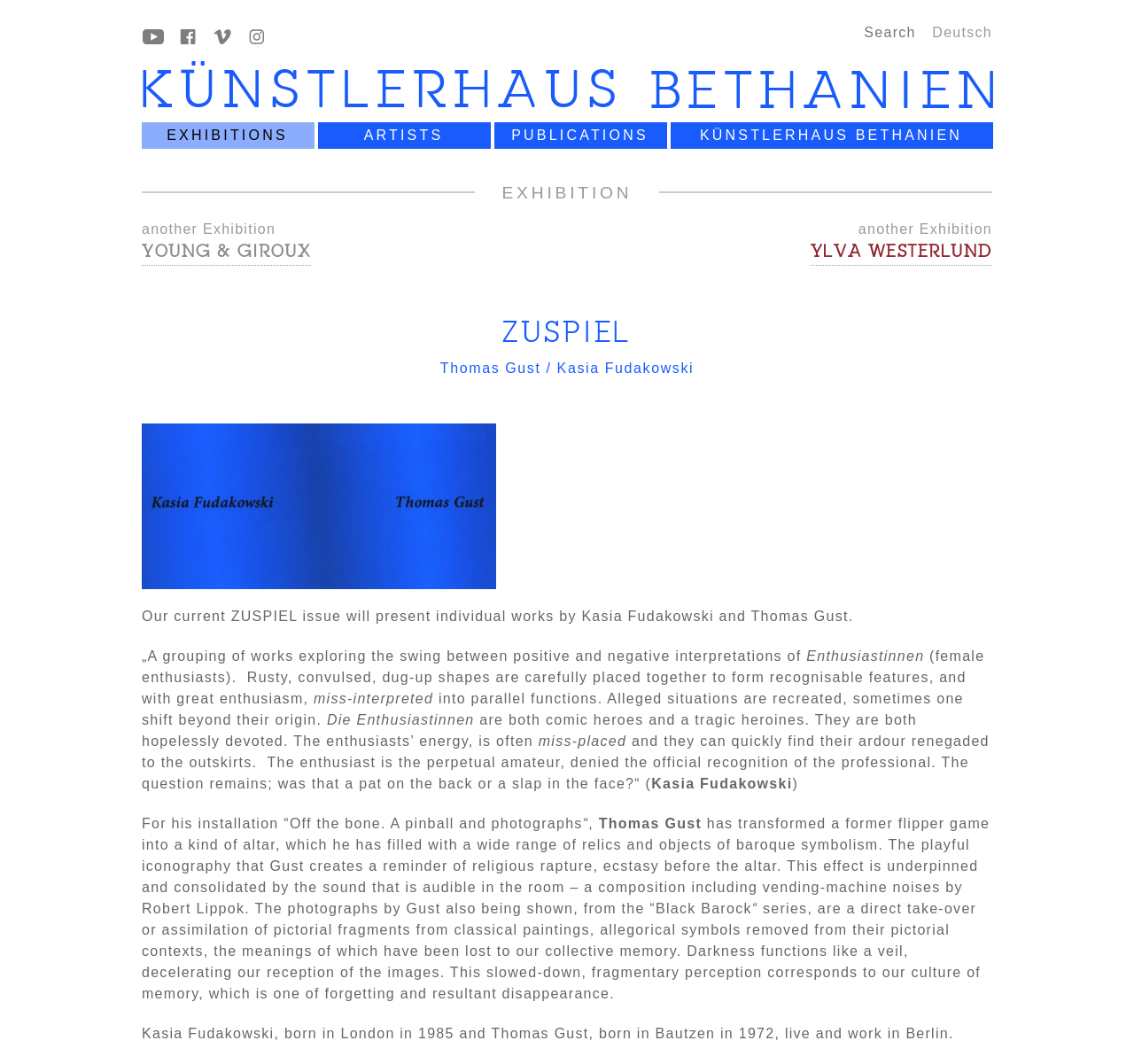Please find the bounding box for the UI element described by: "Young & Giroux".

[0.125, 0.223, 0.274, 0.25]